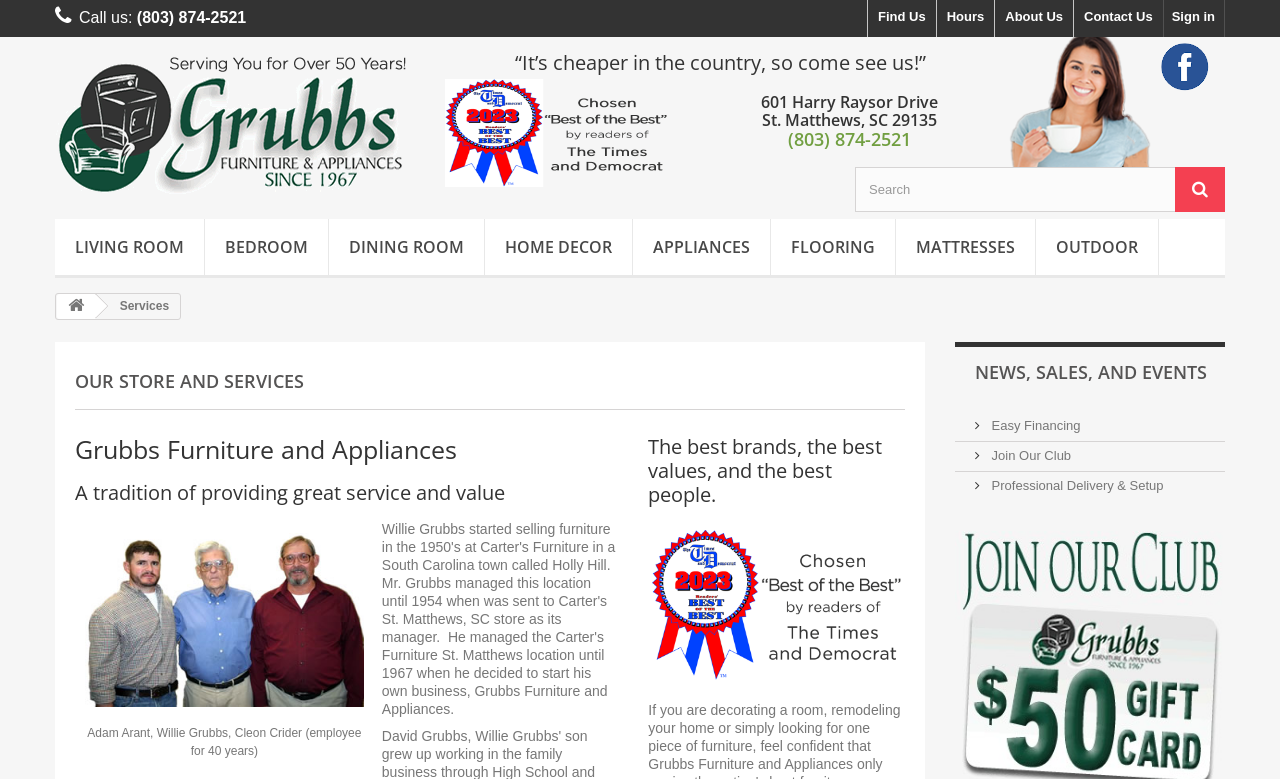Locate the bounding box for the described UI element: "Join Our Club". Ensure the coordinates are four float numbers between 0 and 1, formatted as [left, top, right, bottom].

[0.762, 0.575, 0.837, 0.594]